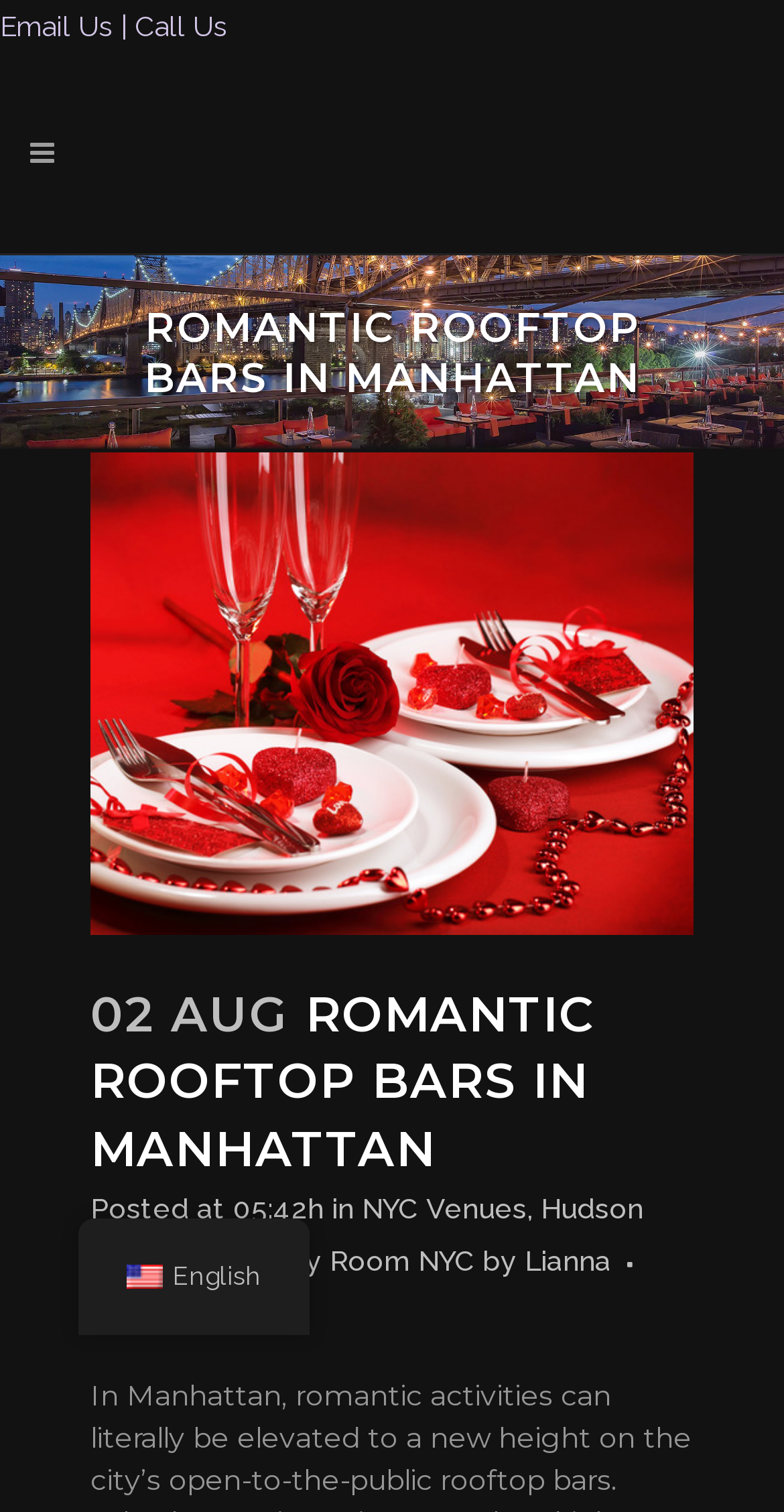Show the bounding box coordinates of the region that should be clicked to follow the instruction: "Call us."

[0.144, 0.007, 0.29, 0.028]